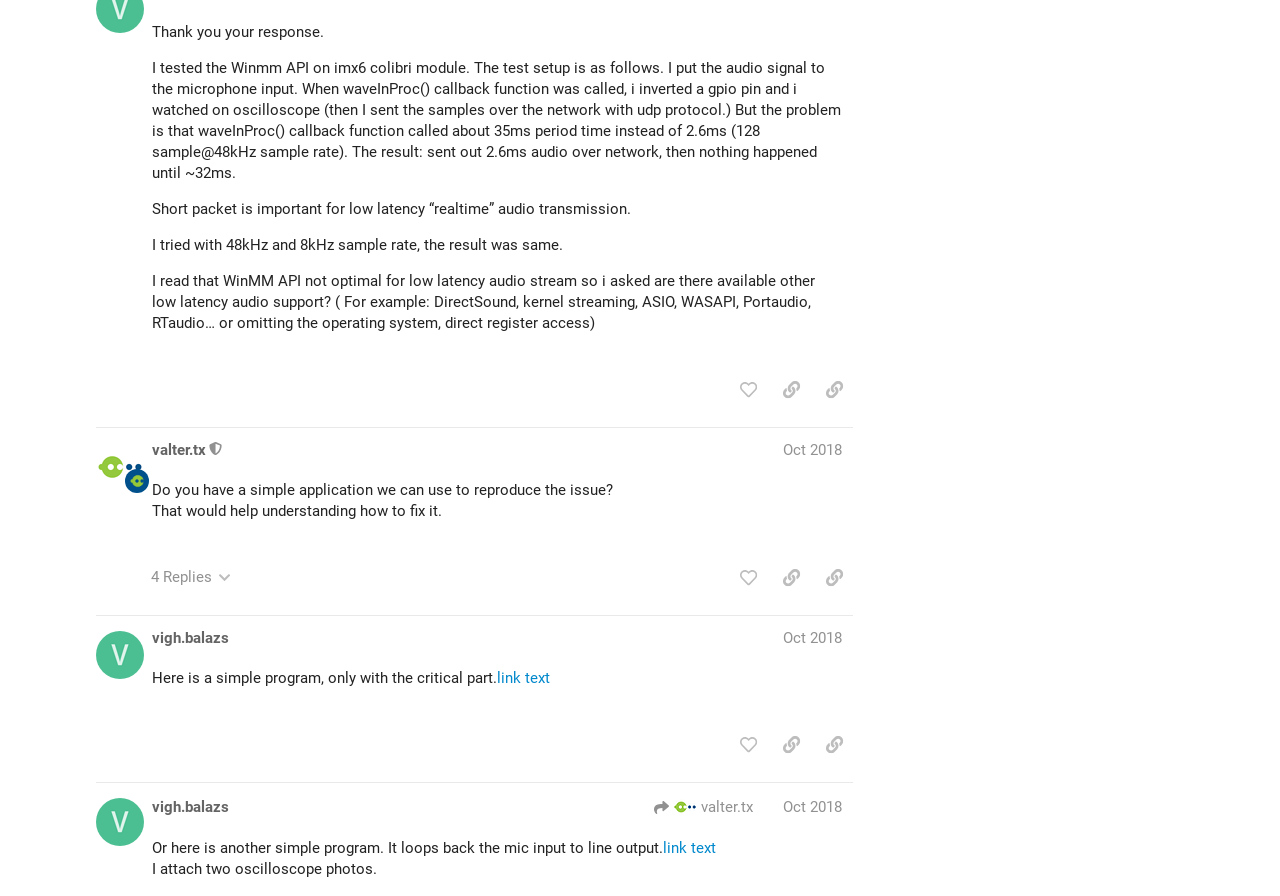Determine the bounding box coordinates for the HTML element described here: "apalis".

[0.18, 0.63, 0.219, 0.65]